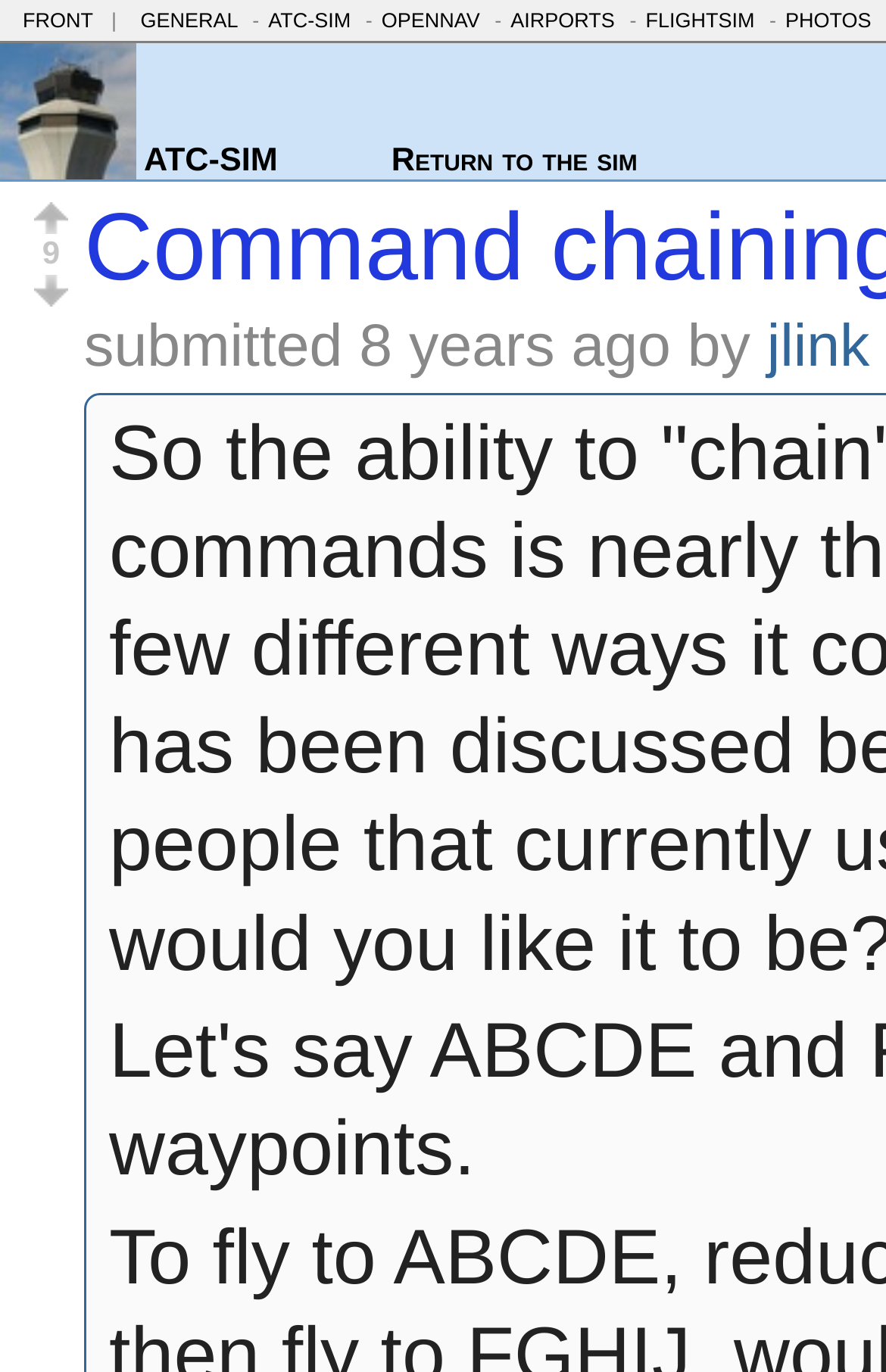Find and provide the bounding box coordinates for the UI element described with: "parent_node: 9 aria-label="upvote"".

[0.038, 0.147, 0.077, 0.171]